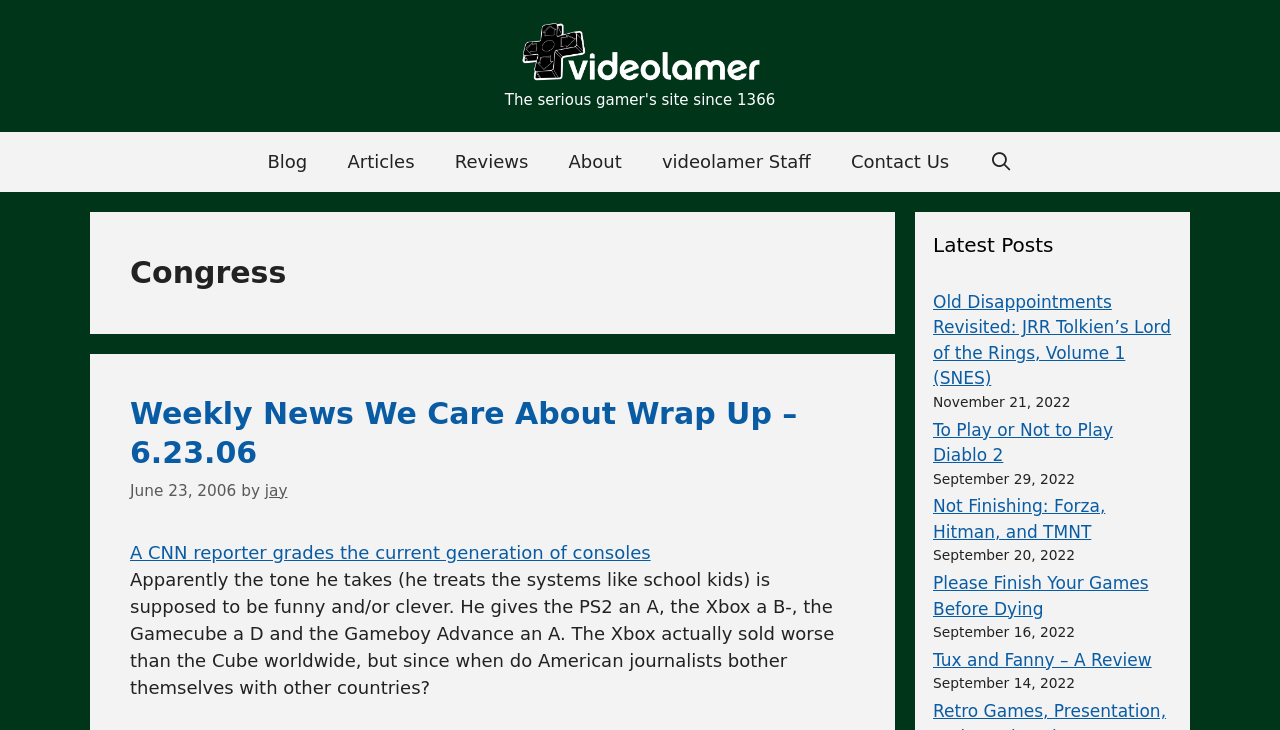Give a complete and precise description of the webpage's appearance.

The webpage is about Congress, a section on the videolamer website. At the top, there is a banner with the site's name, accompanied by an image of the videolamer logo. Below the banner, there is a primary navigation menu with links to various sections of the website, including Blog, Articles, Reviews, About, videolamer Staff, Contact Us, and an Open Search Bar.

The main content area is divided into two sections. On the left, there is a header with the title "Congress" and a subheading "Weekly News We Care About Wrap Up – 6.23.06". Below this, there is a news article with a link to the full story, a timestamp indicating it was posted on June 23, 2006, and the author's name, jay. The article discusses a CNN reporter's review of current-generation consoles.

On the right, there is a section titled "Latest Posts" with a list of links to recent articles, including "Old Disappointments Revisited: JRR Tolkien’s Lord of the Rings, Volume 1 (SNES)", "To Play or Not to Play Diablo 2", "Not Finishing: Forza, Hitman, and TMNT", "Please Finish Your Games Before Dying", and "Tux and Fanny – A Review". Each article has a timestamp indicating the date it was posted, ranging from September 14, 2022, to November 21, 2022.